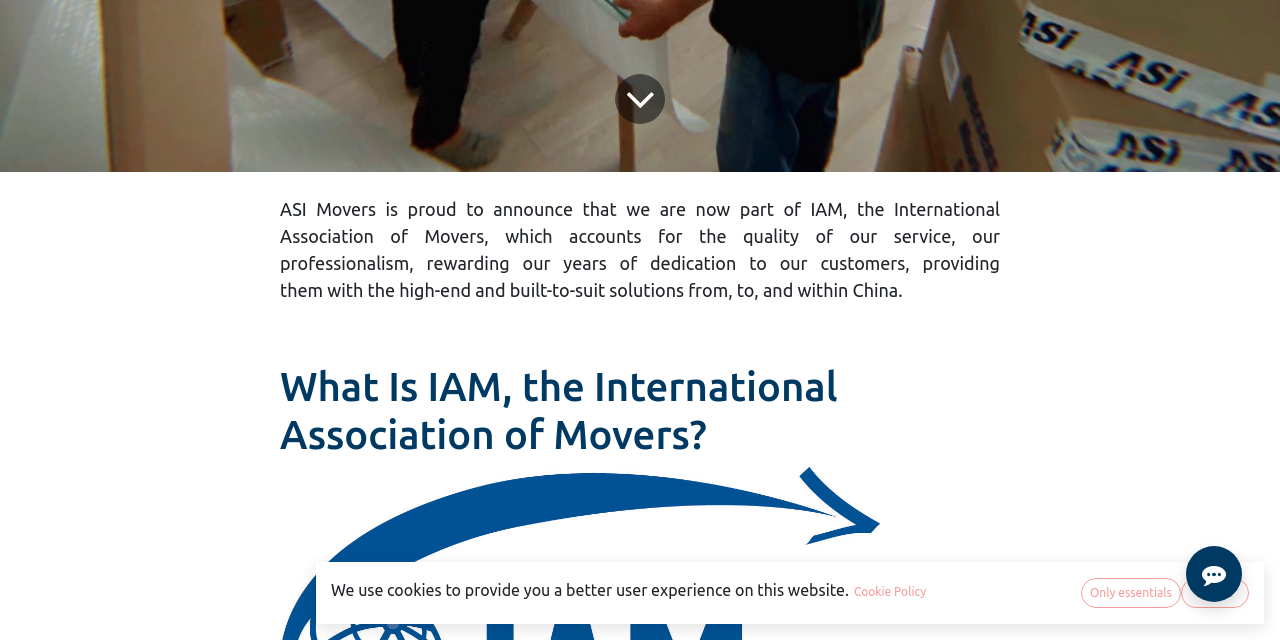Using the provided element description "title="Drag to Move"", determine the bounding box coordinates of the UI element.

[0.926, 0.852, 0.97, 0.94]